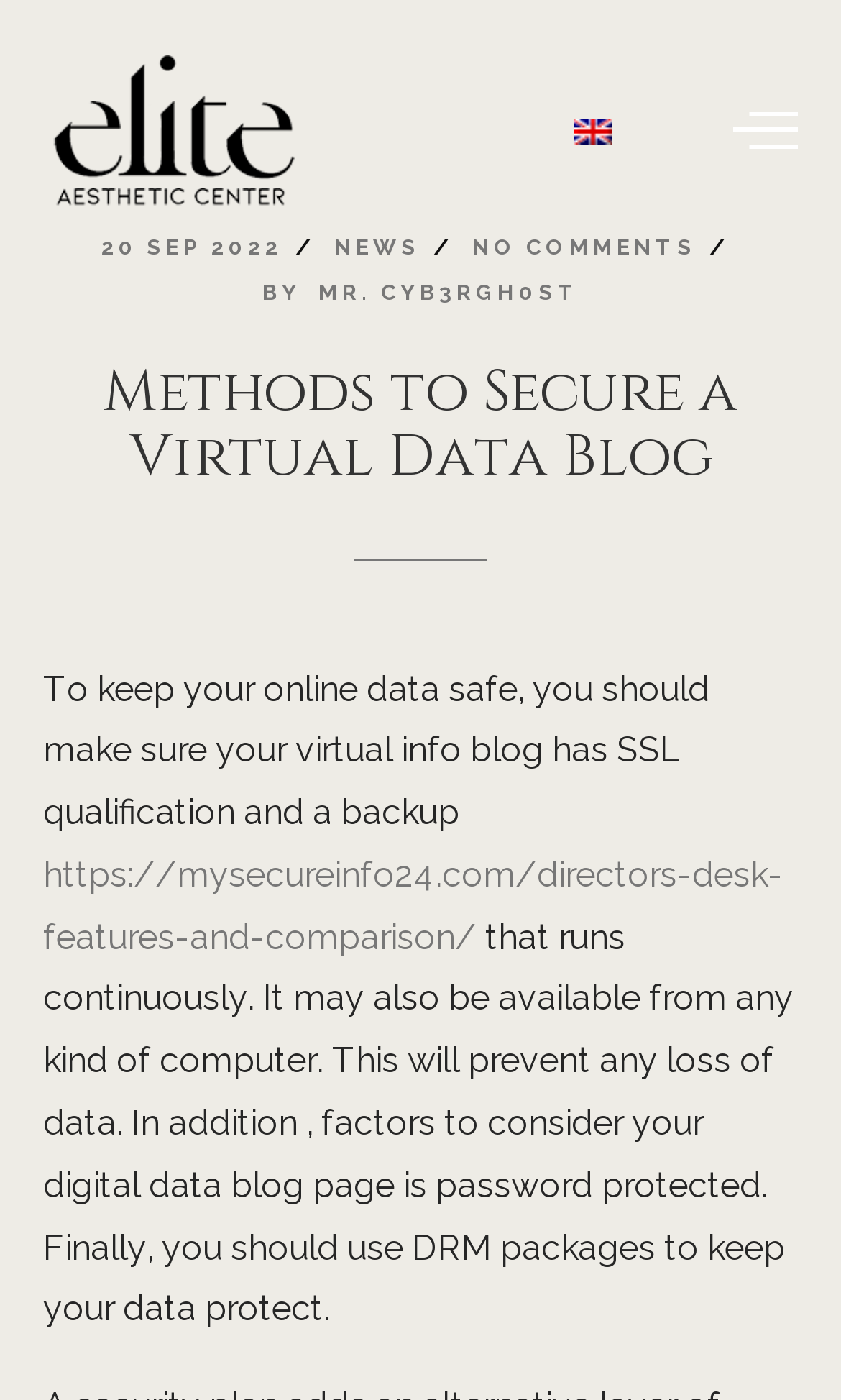Who is the author of the article?
Based on the image, respond with a single word or phrase.

MR. CYB3RGH0ST